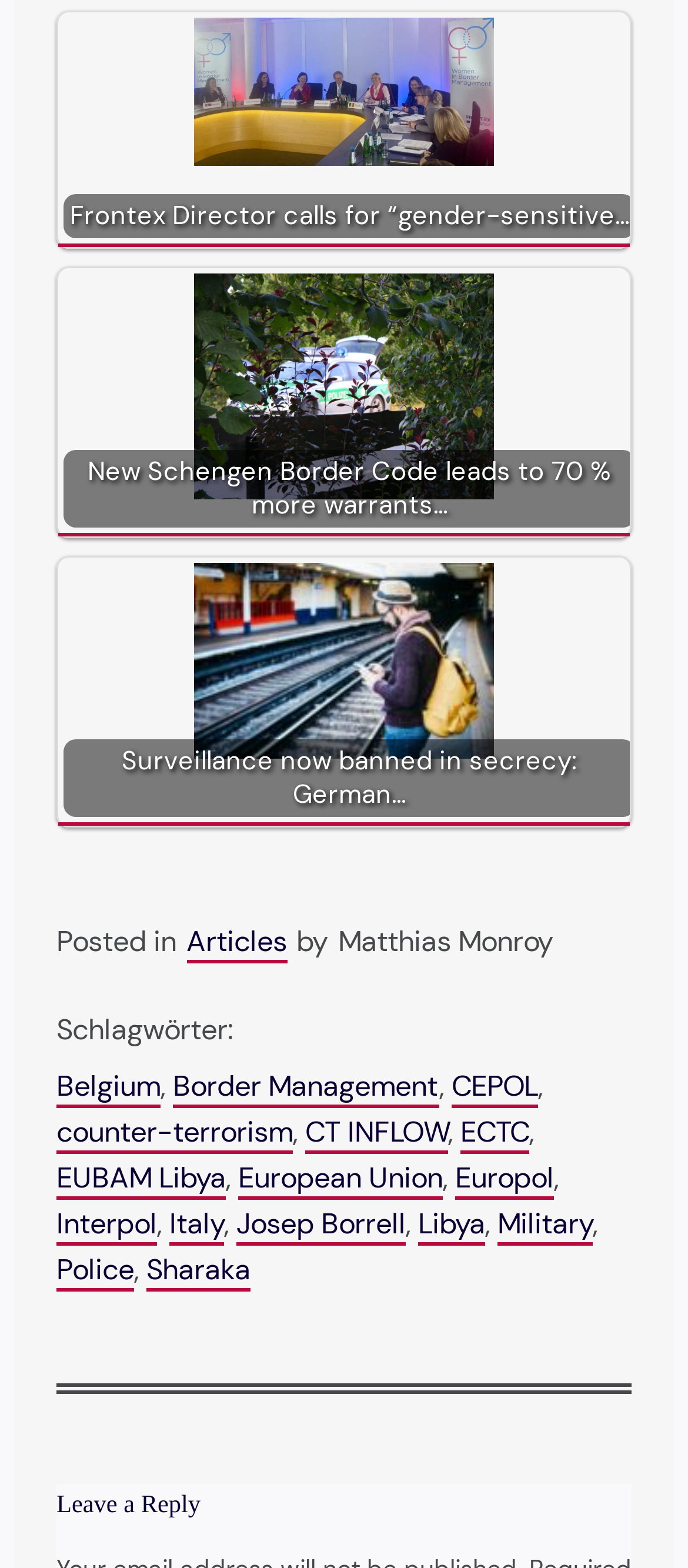How many images are on this webpage?
Using the image, give a concise answer in the form of a single word or short phrase.

3